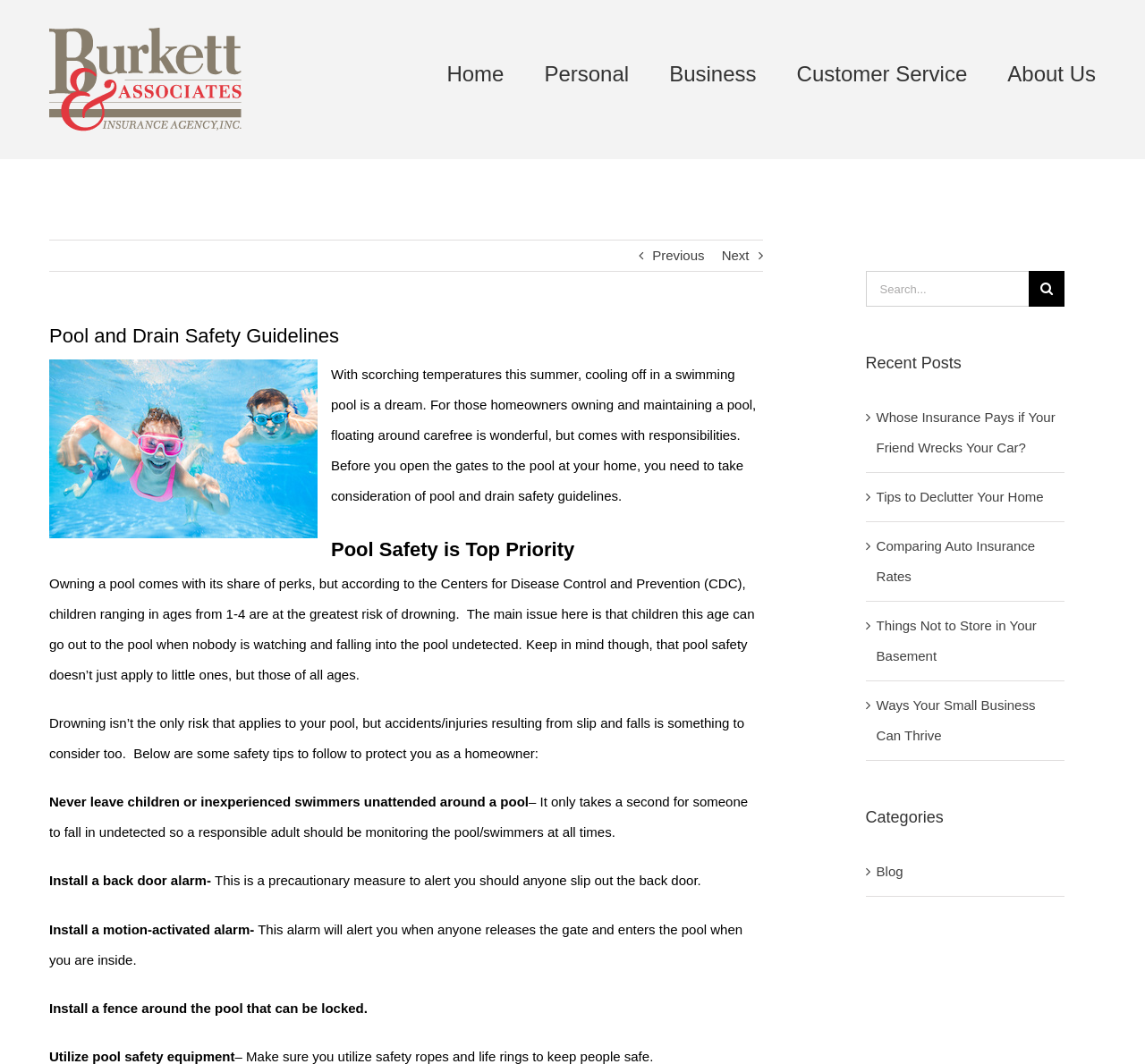What is the company name of the logo?
Provide a detailed and well-explained answer to the question.

The logo is located at the top left corner of the webpage, and it is a link with the text 'Burkett and Associates Logo'. This indicates that the company name associated with the logo is Burkett and Associates.